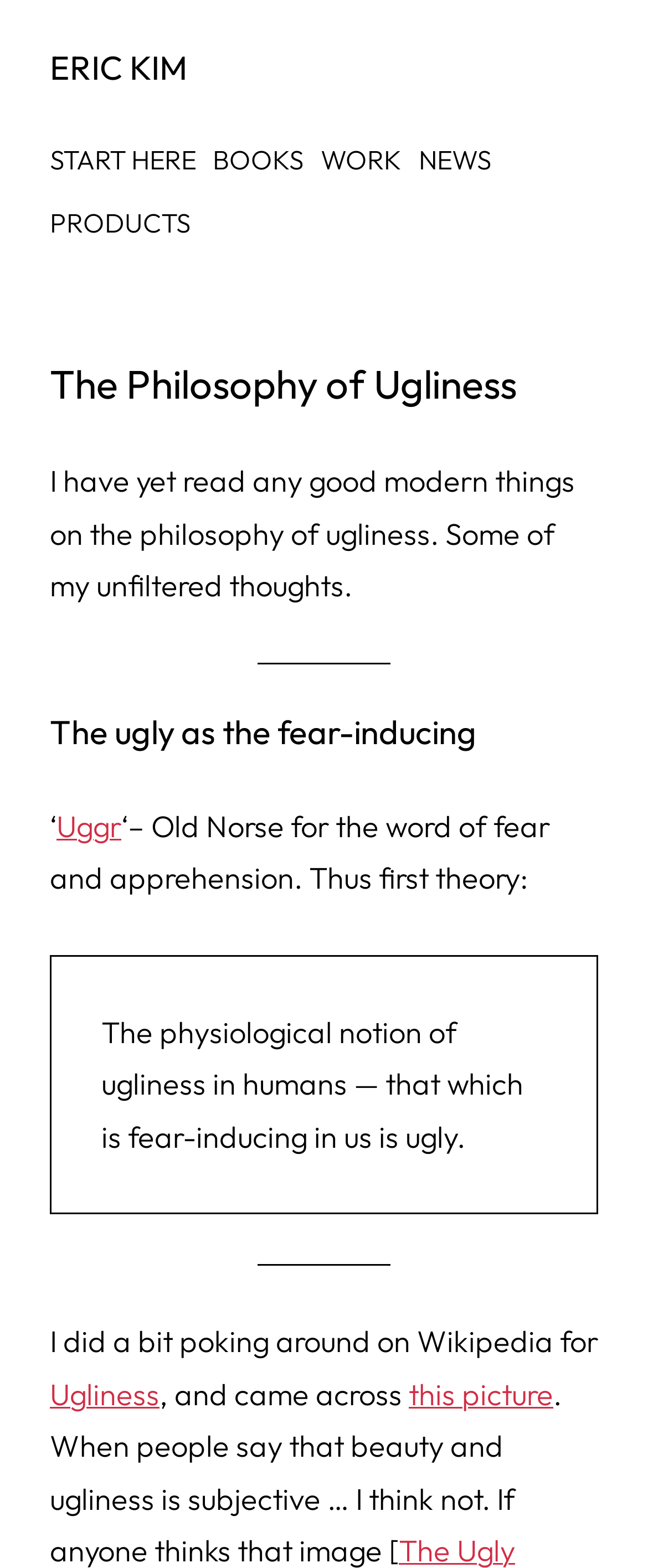Show the bounding box coordinates of the region that should be clicked to follow the instruction: "read the article 'The Philosophy of Ugliness'."

[0.077, 0.231, 0.923, 0.259]